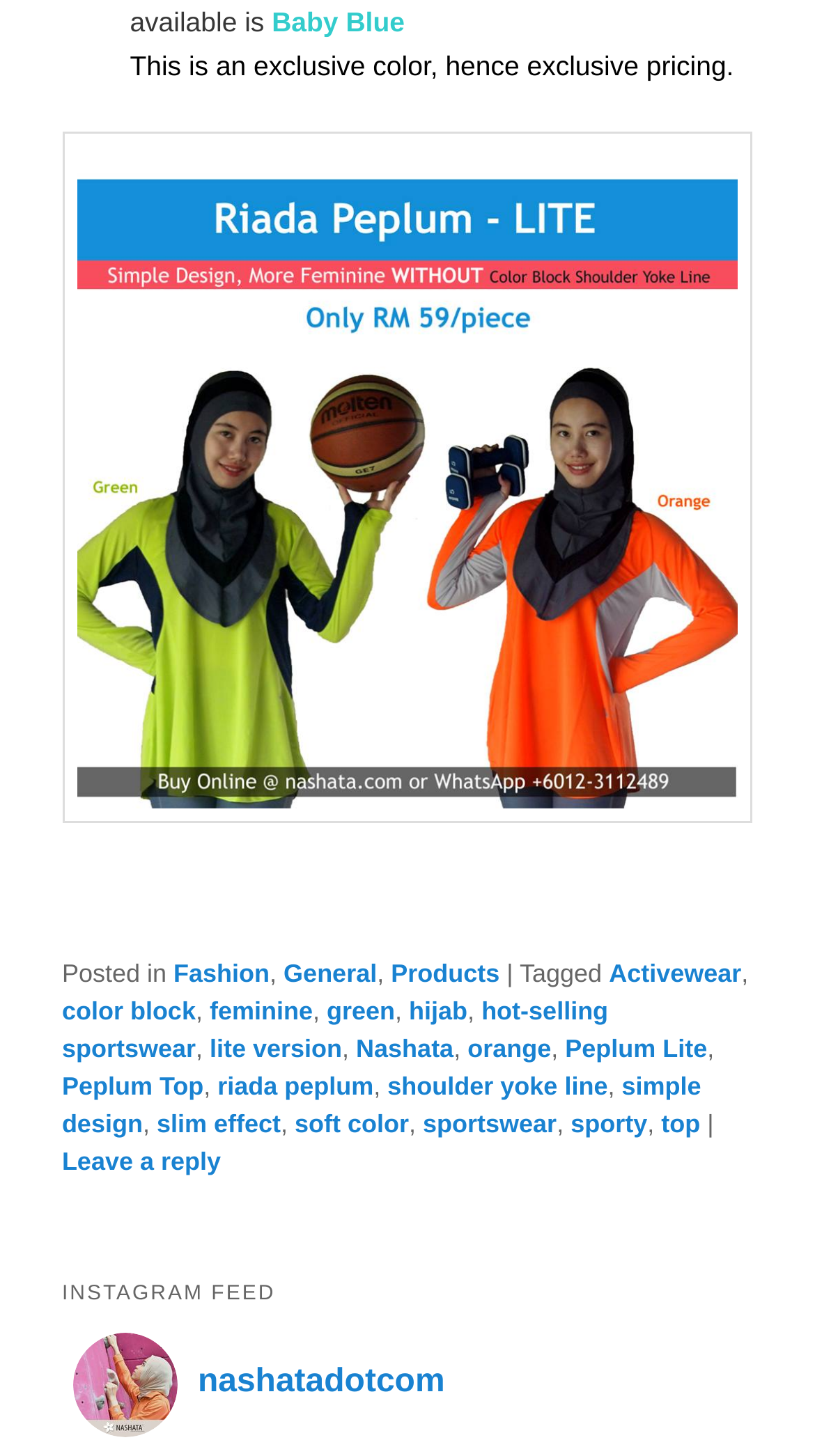Can you show the bounding box coordinates of the region to click on to complete the task described in the instruction: "Click on the 'Peplum Sports Top LIte' link"?

[0.076, 0.09, 0.924, 0.565]